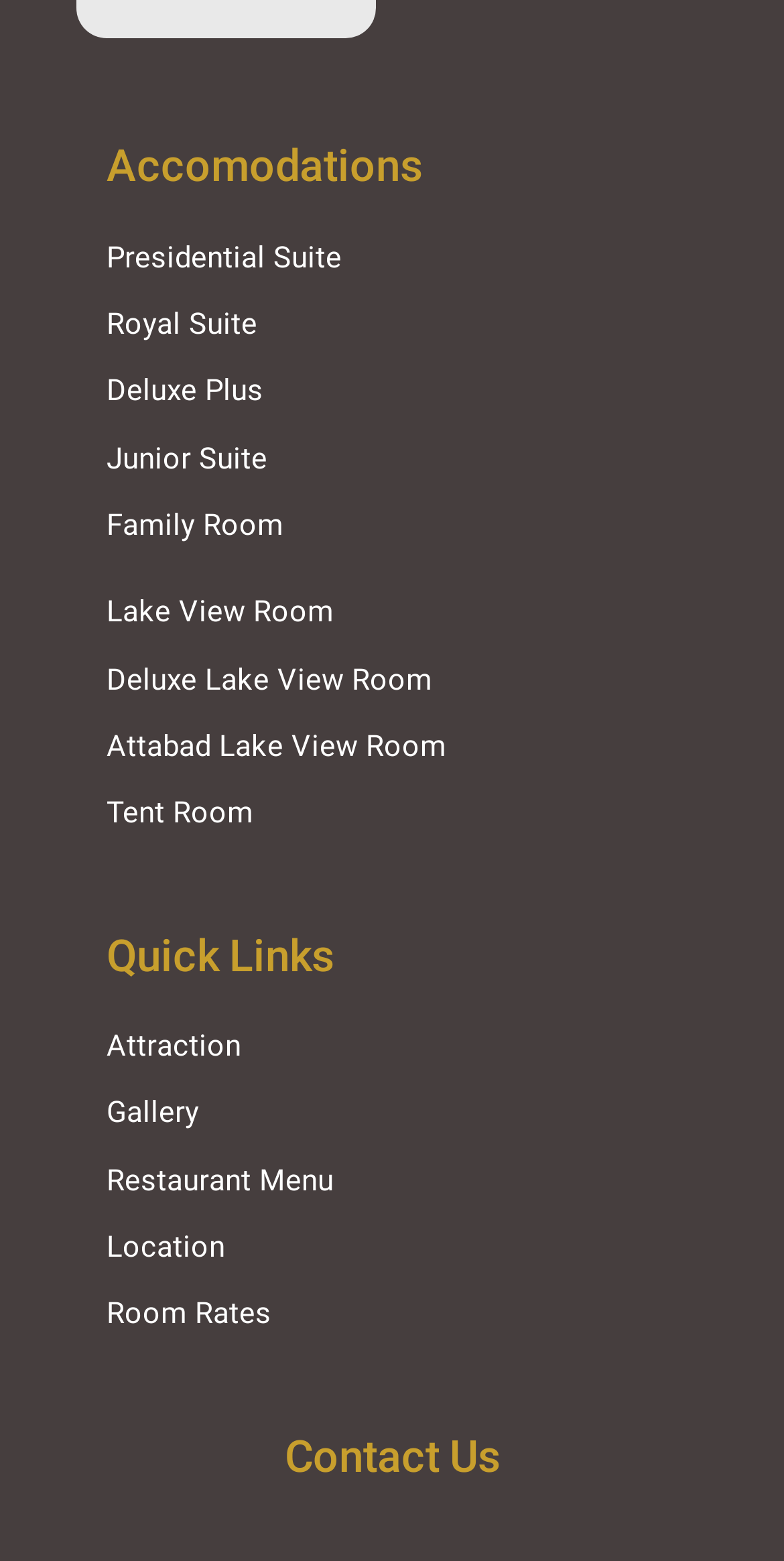Determine the bounding box coordinates of the target area to click to execute the following instruction: "Check Room Rates."

[0.136, 0.827, 0.864, 0.857]